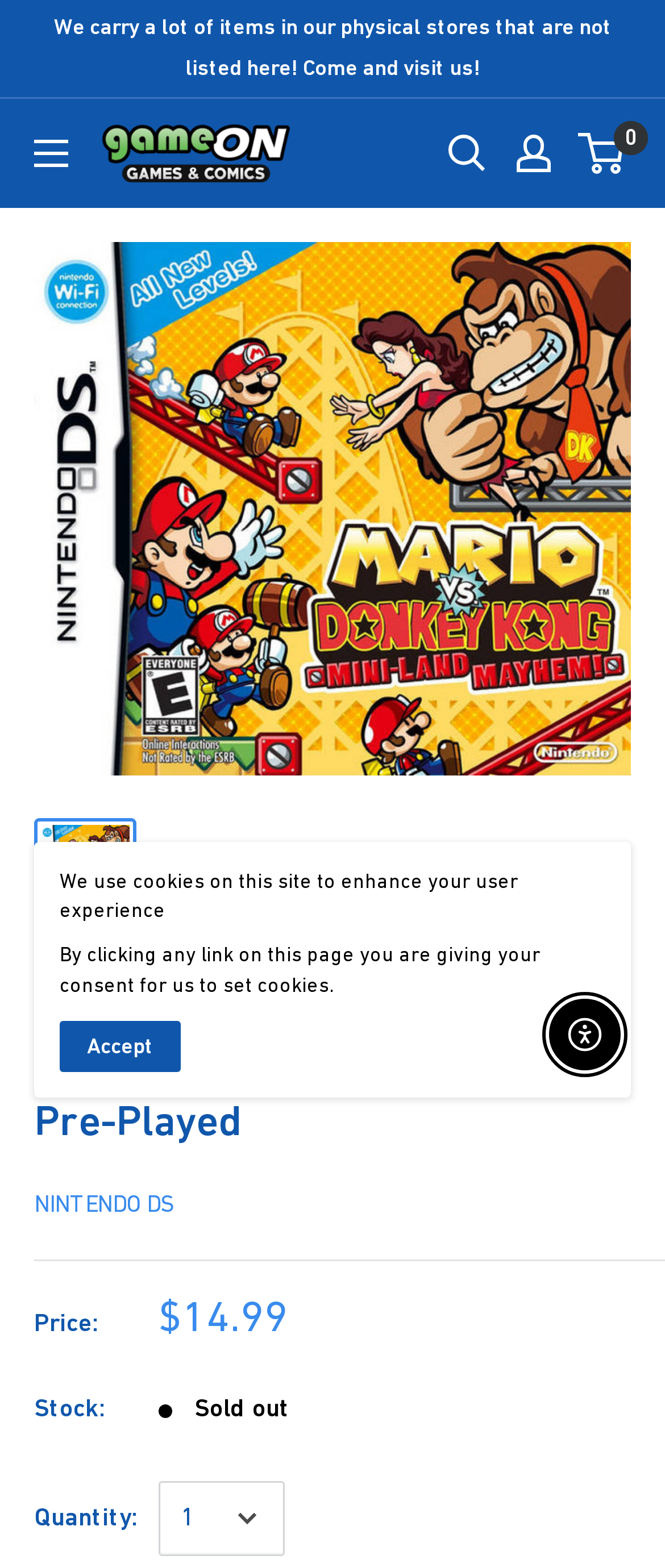Extract the main heading from the webpage content.

Mario vs. Donkey Kong Mini-Land Mayhem! - Nintendo DS Pre-Played